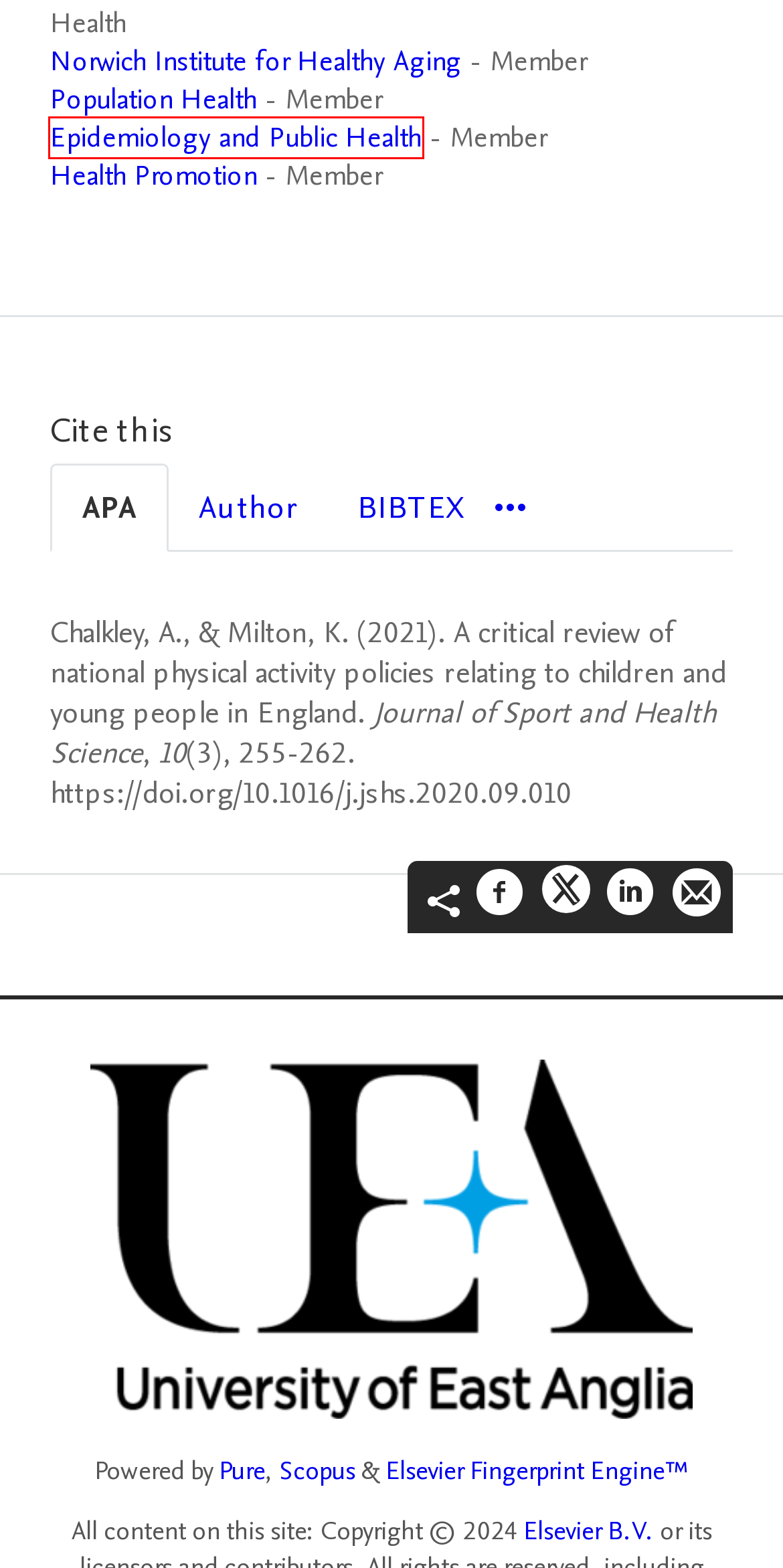With the provided webpage screenshot containing a red bounding box around a UI element, determine which description best matches the new webpage that appears after clicking the selected element. The choices are:
A. Health Promotion
     — University of East Anglia
B. Norwich Institute for Healthy Aging
     — University of East Anglia
C. Data Protection - University Information - About
D. Lifespan Health
     — University of East Anglia
E. PlumX
F. Population Health
     — University of East Anglia
G. Epidemiology and Public Health
     — University of East Anglia
H. Norwich Medical School
     — University of East Anglia

G